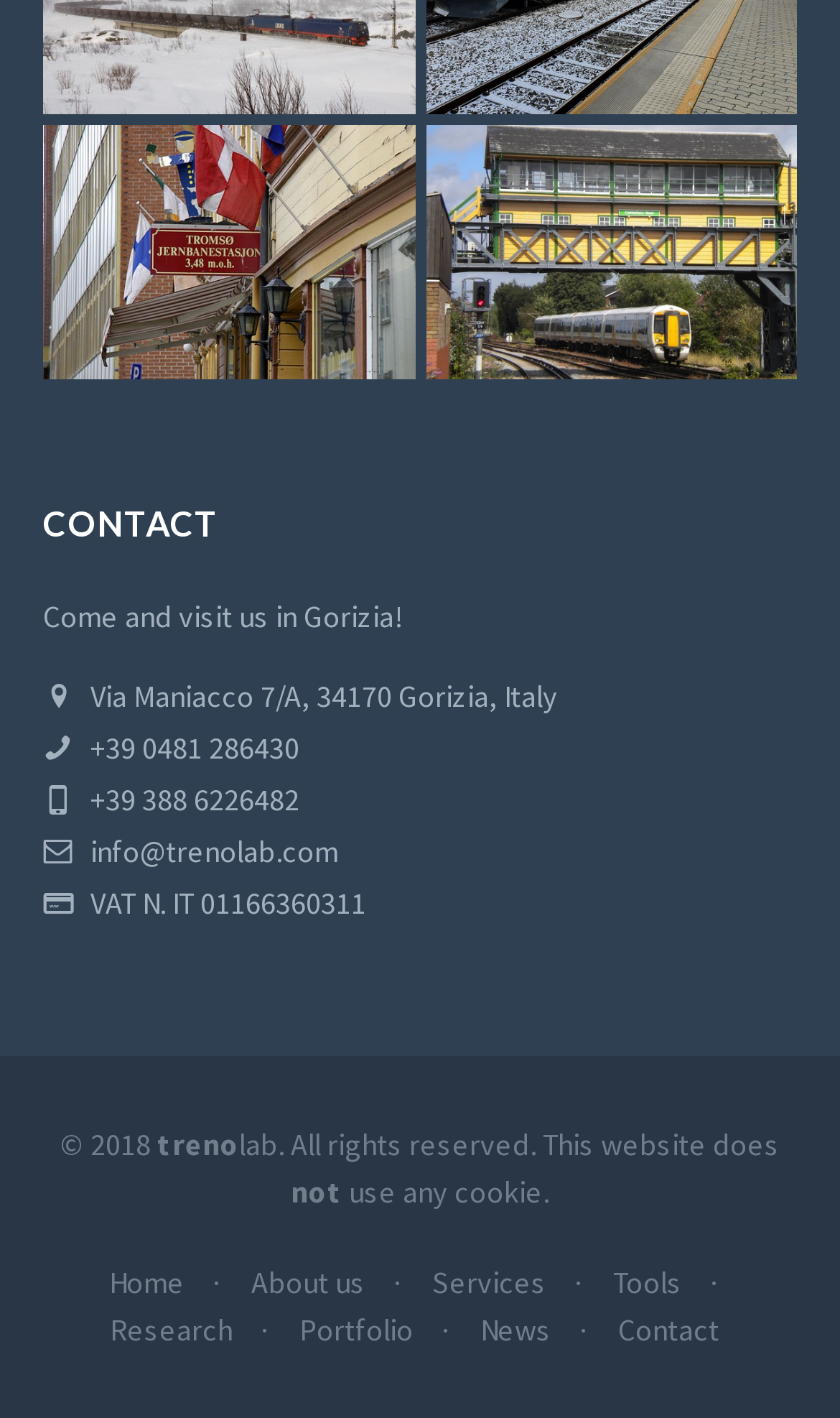Predict the bounding box of the UI element based on this description: "Canterbury West Enhancement Development".

[0.506, 0.088, 0.949, 0.267]